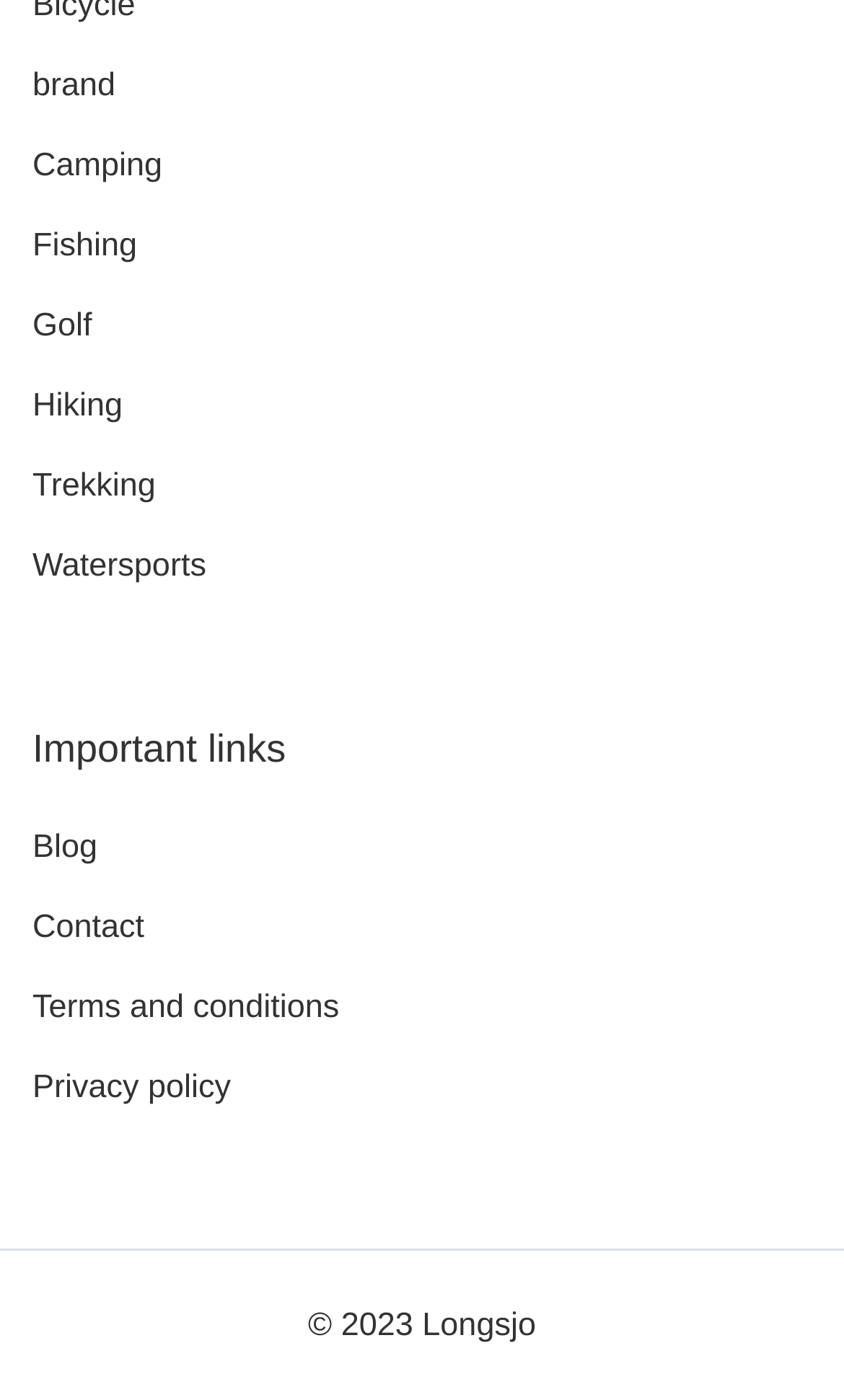What is the copyright year?
Refer to the image and provide a one-word or short phrase answer.

2023